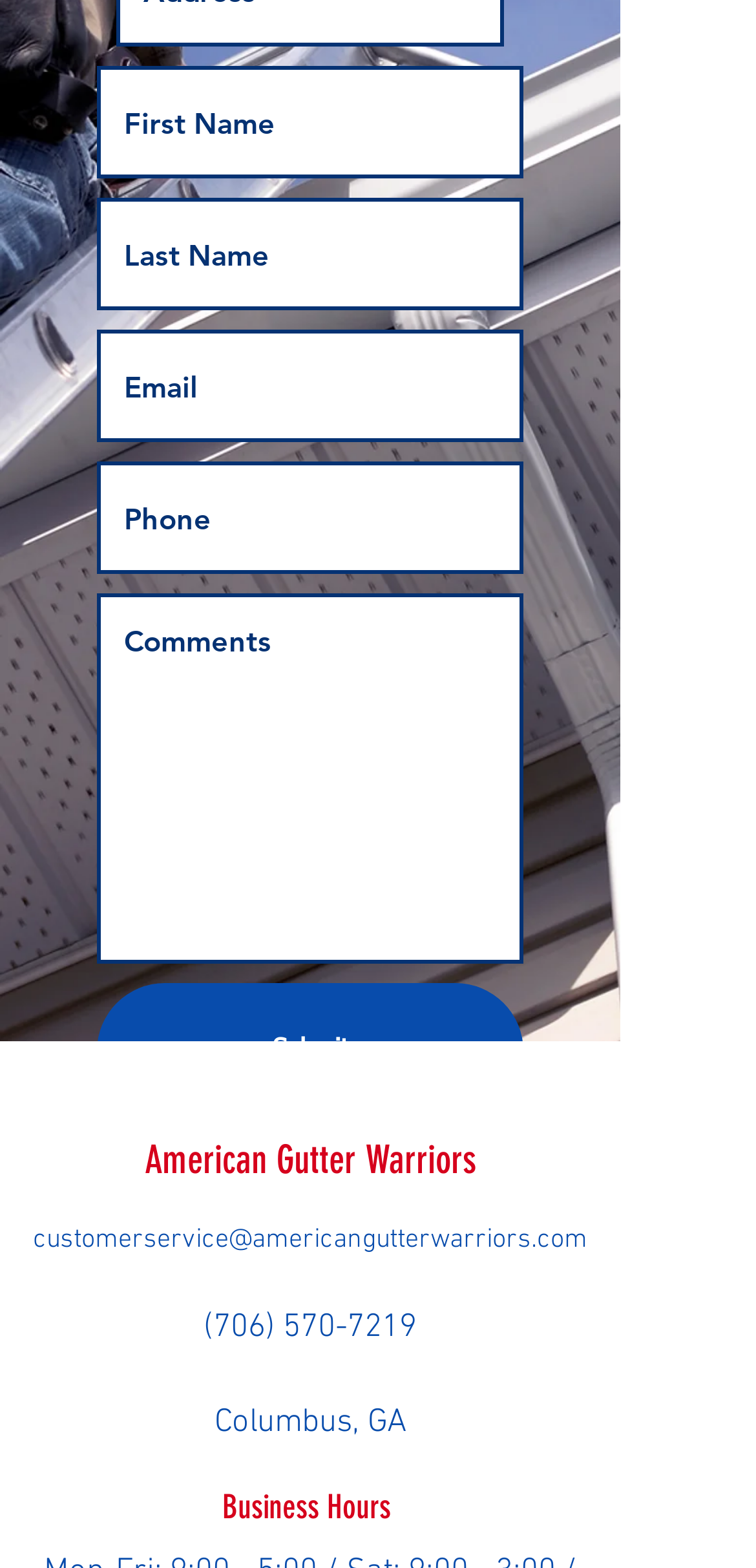What is the phone number to contact the company?
Your answer should be a single word or phrase derived from the screenshot.

(706) 570-7219